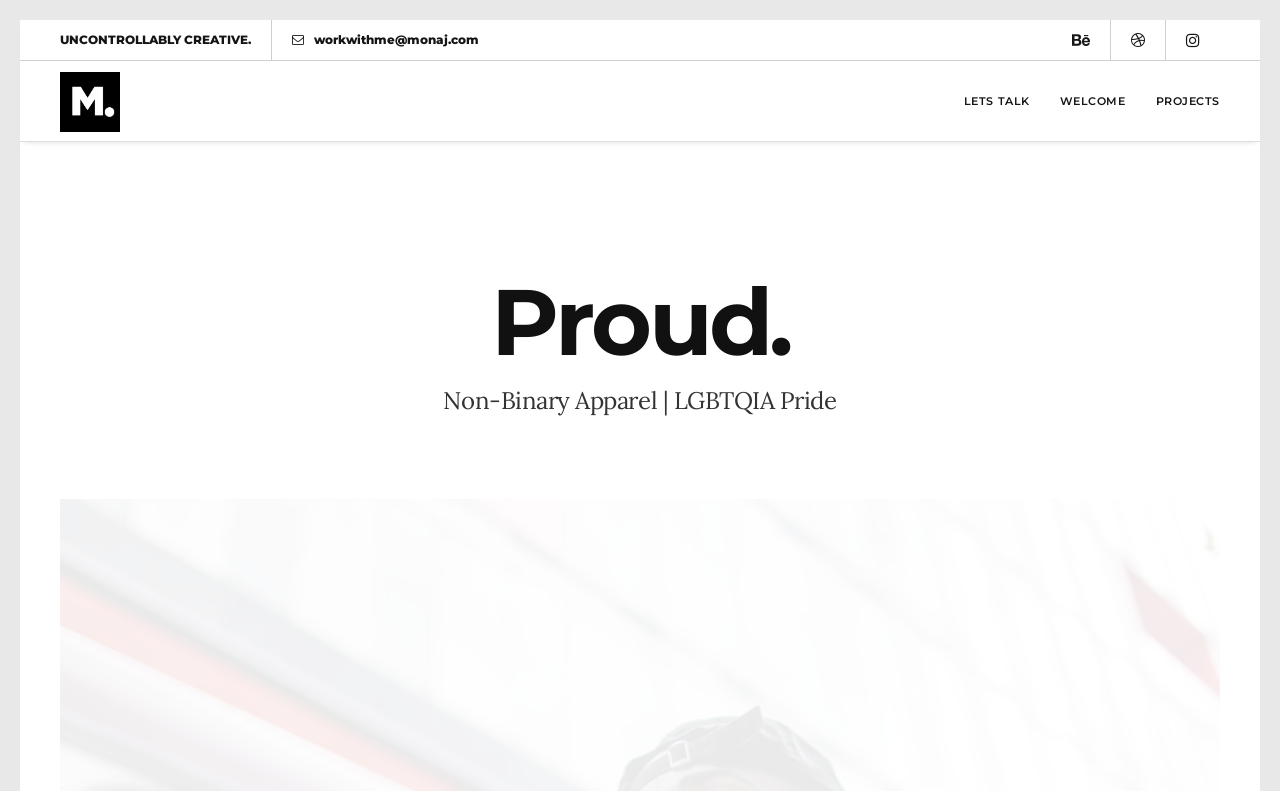For the element described, predict the bounding box coordinates as (top-left x, top-left y, bottom-right x, bottom-right y). All values should be between 0 and 1. Element description: workwithme@monaj.com

[0.228, 0.025, 0.374, 0.076]